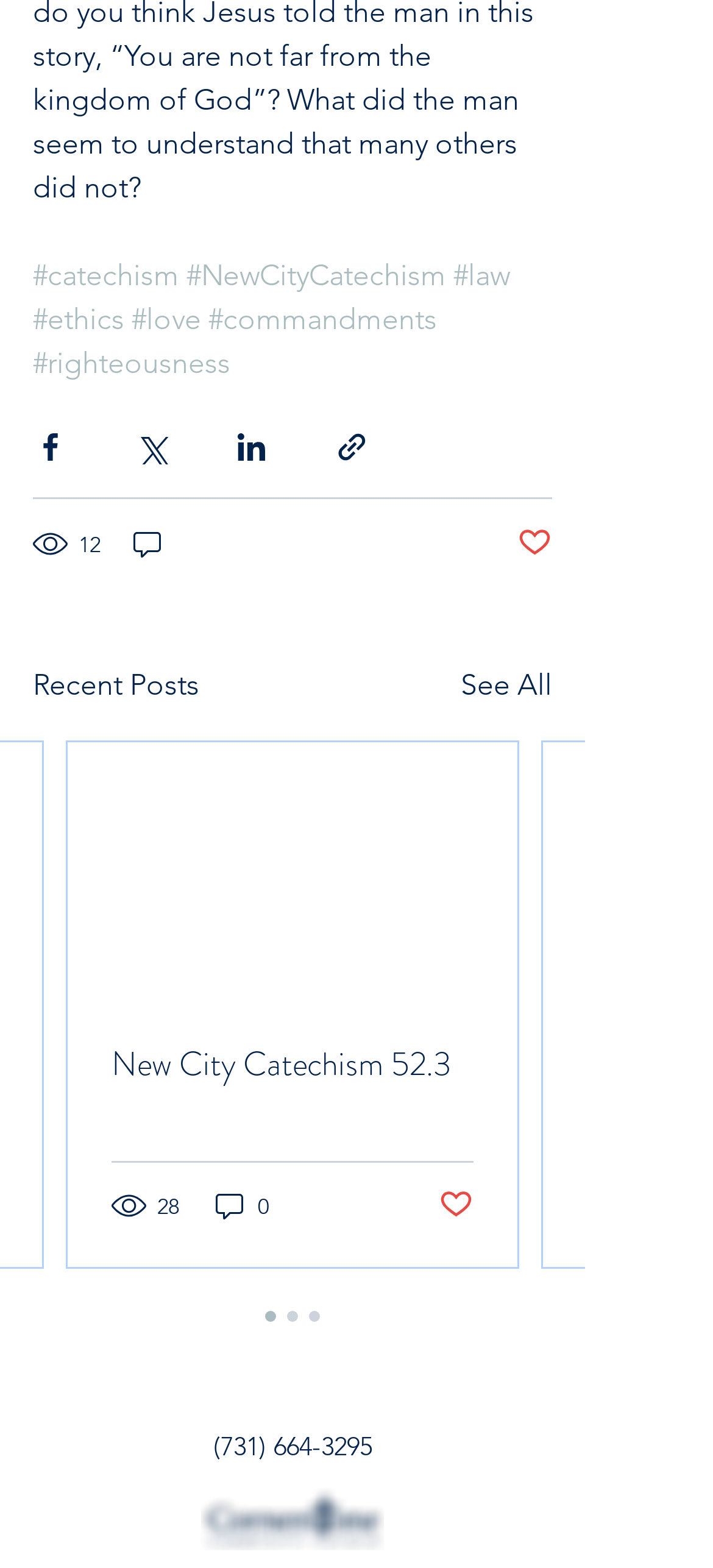Find the bounding box coordinates of the area that needs to be clicked in order to achieve the following instruction: "Click on the 'New City Catechism' link". The coordinates should be specified as four float numbers between 0 and 1, i.e., [left, top, right, bottom].

[0.262, 0.165, 0.626, 0.187]